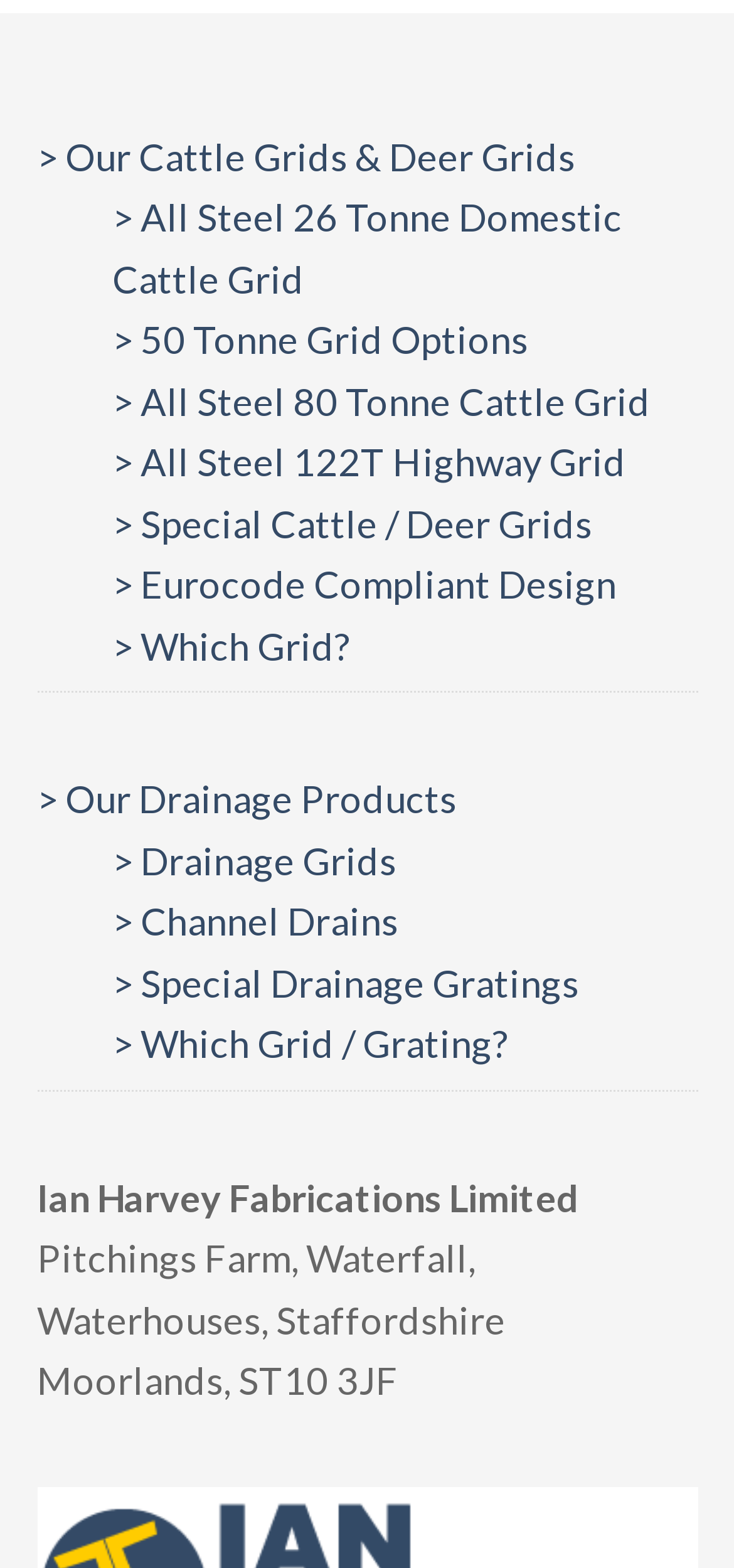What type of products does Ian Harvey Fabrications Limited offer?
Provide a fully detailed and comprehensive answer to the question.

Based on the links provided on the webpage, Ian Harvey Fabrications Limited offers various types of cattle grids and drainage products, including domestic cattle grids, highway grids, and special cattle/deer grids, as well as drainage grids, channel drains, and special drainage gratings.